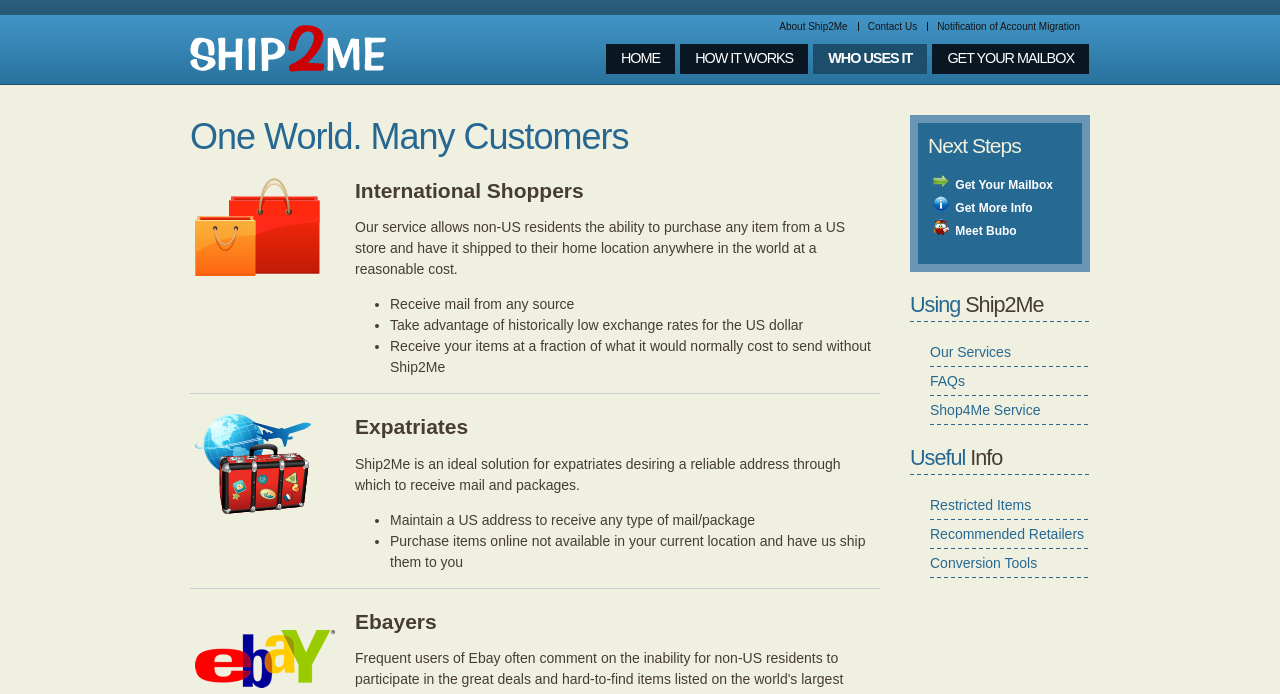Identify the bounding box coordinates of the clickable region necessary to fulfill the following instruction: "Check the FAQs". The bounding box coordinates should be four float numbers between 0 and 1, i.e., [left, top, right, bottom].

[0.727, 0.538, 0.754, 0.561]